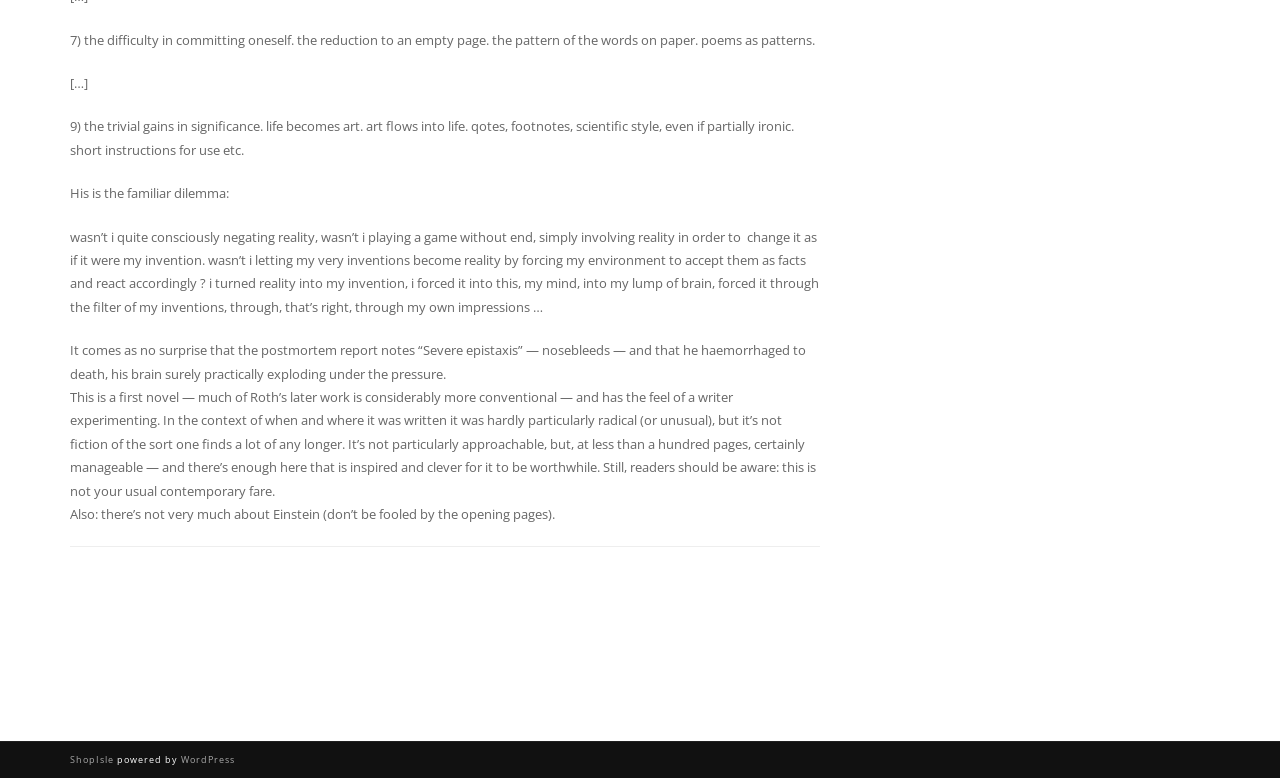Please give a one-word or short phrase response to the following question: 
What is the purpose of the horizontal separator?

To divide sections